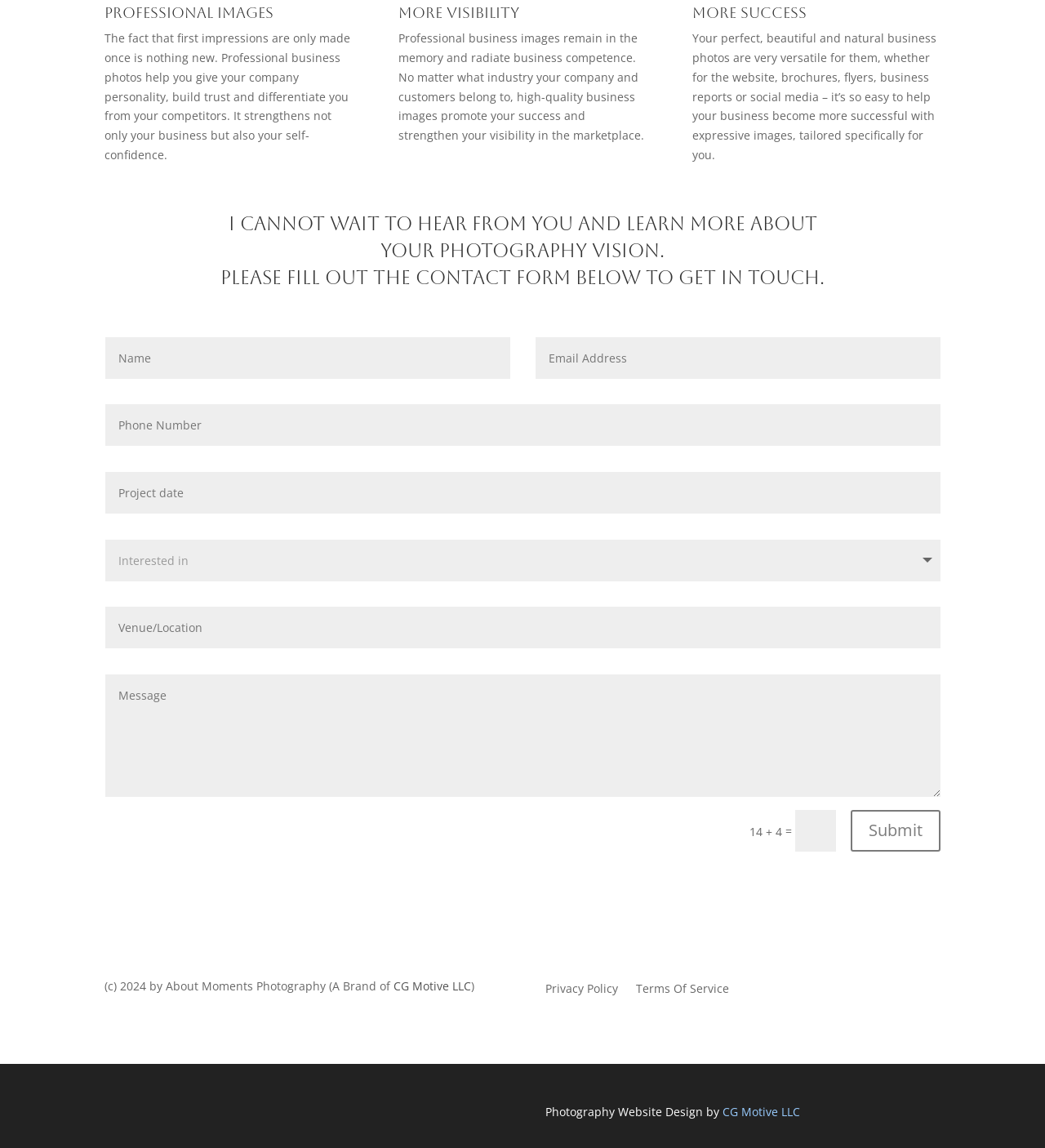Identify the bounding box for the UI element specified in this description: "Submit". The coordinates must be four float numbers between 0 and 1, formatted as [left, top, right, bottom].

[0.814, 0.703, 0.9, 0.74]